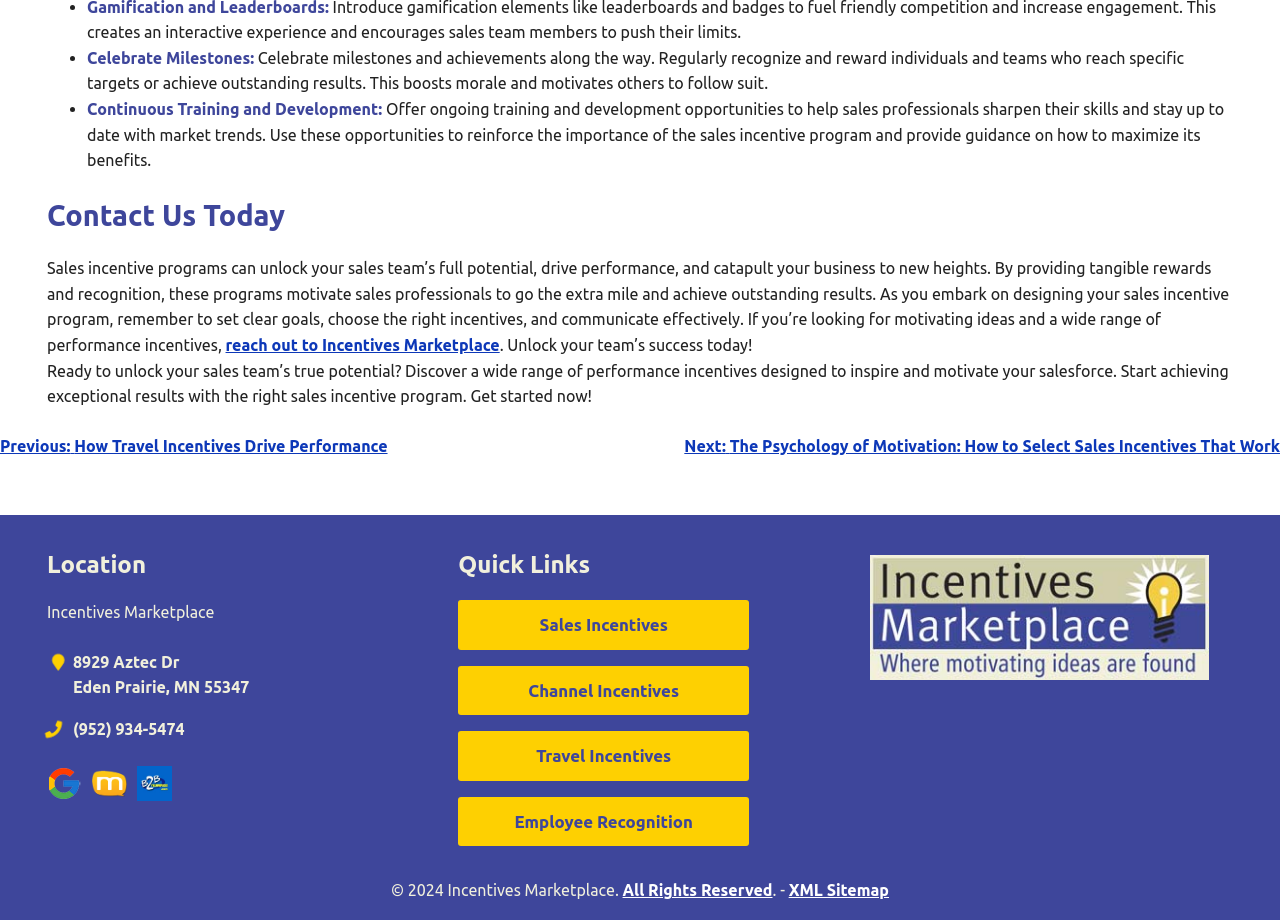What is the purpose of sales incentive programs?
Provide a well-explained and detailed answer to the question.

Based on the webpage content, sales incentive programs are designed to motivate sales professionals to achieve outstanding results and drive performance. The programs provide tangible rewards and recognition to inspire sales teams to go the extra mile.